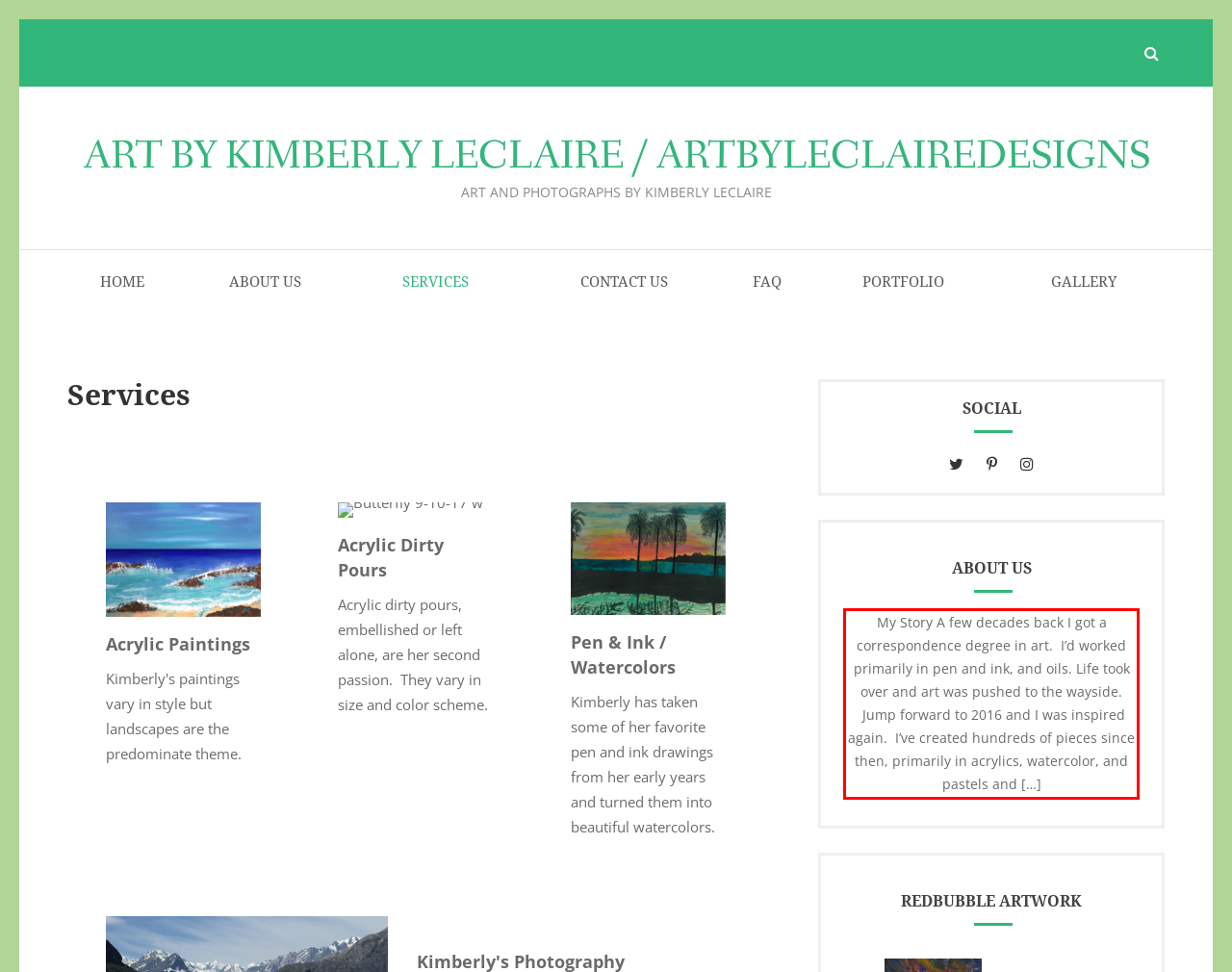Using OCR, extract the text content found within the red bounding box in the given webpage screenshot.

My Story A few decades back I got a correspondence degree in art. I’d worked primarily in pen and ink, and oils. Life took over and art was pushed to the wayside. Jump forward to 2016 and I was inspired again. I’ve created hundreds of pieces since then, primarily in acrylics, watercolor, and pastels and […]